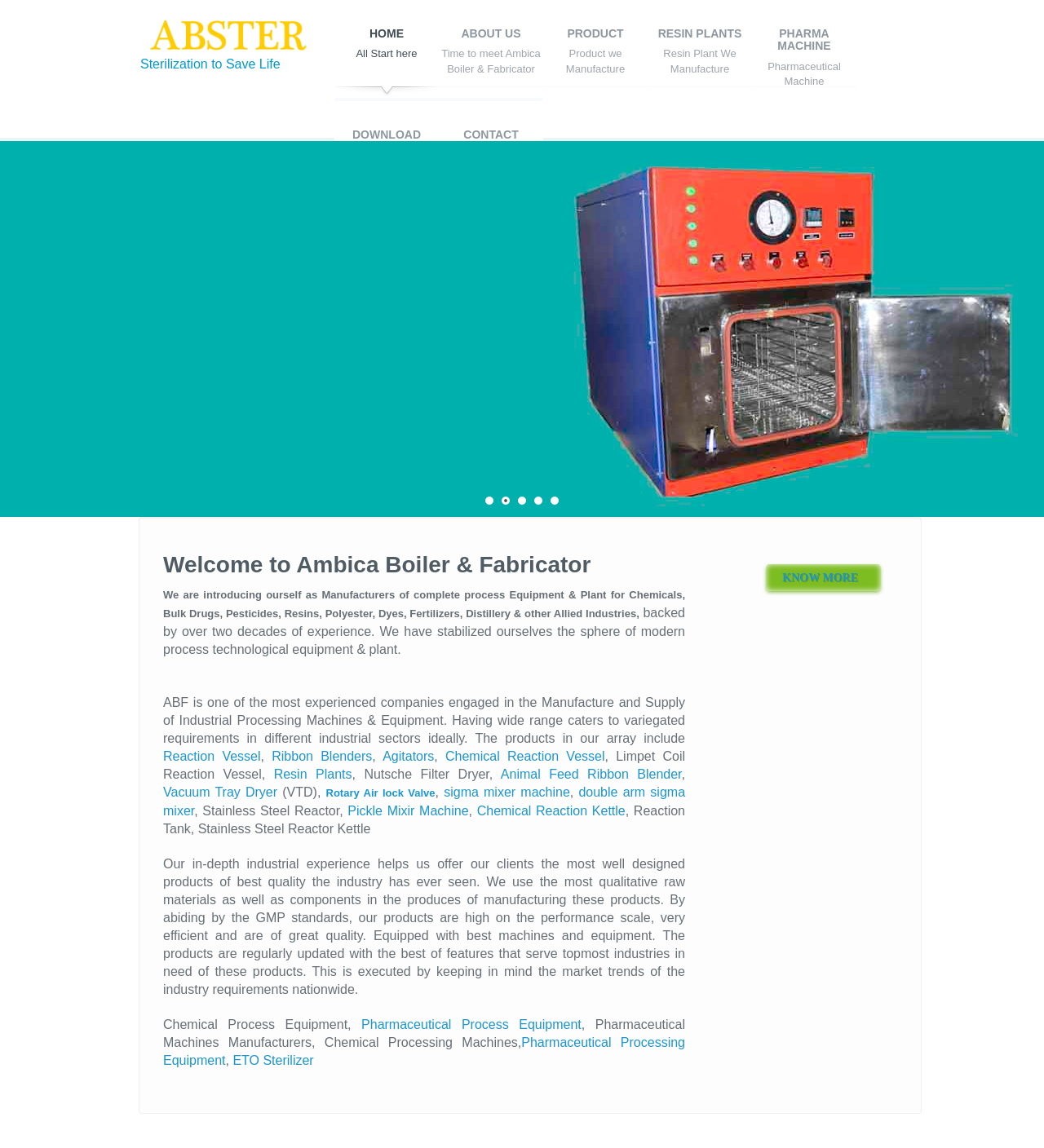Find and indicate the bounding box coordinates of the region you should select to follow the given instruction: "Click on the ETO Sterilizer Manufacturer link".

[0.133, 0.035, 0.305, 0.046]